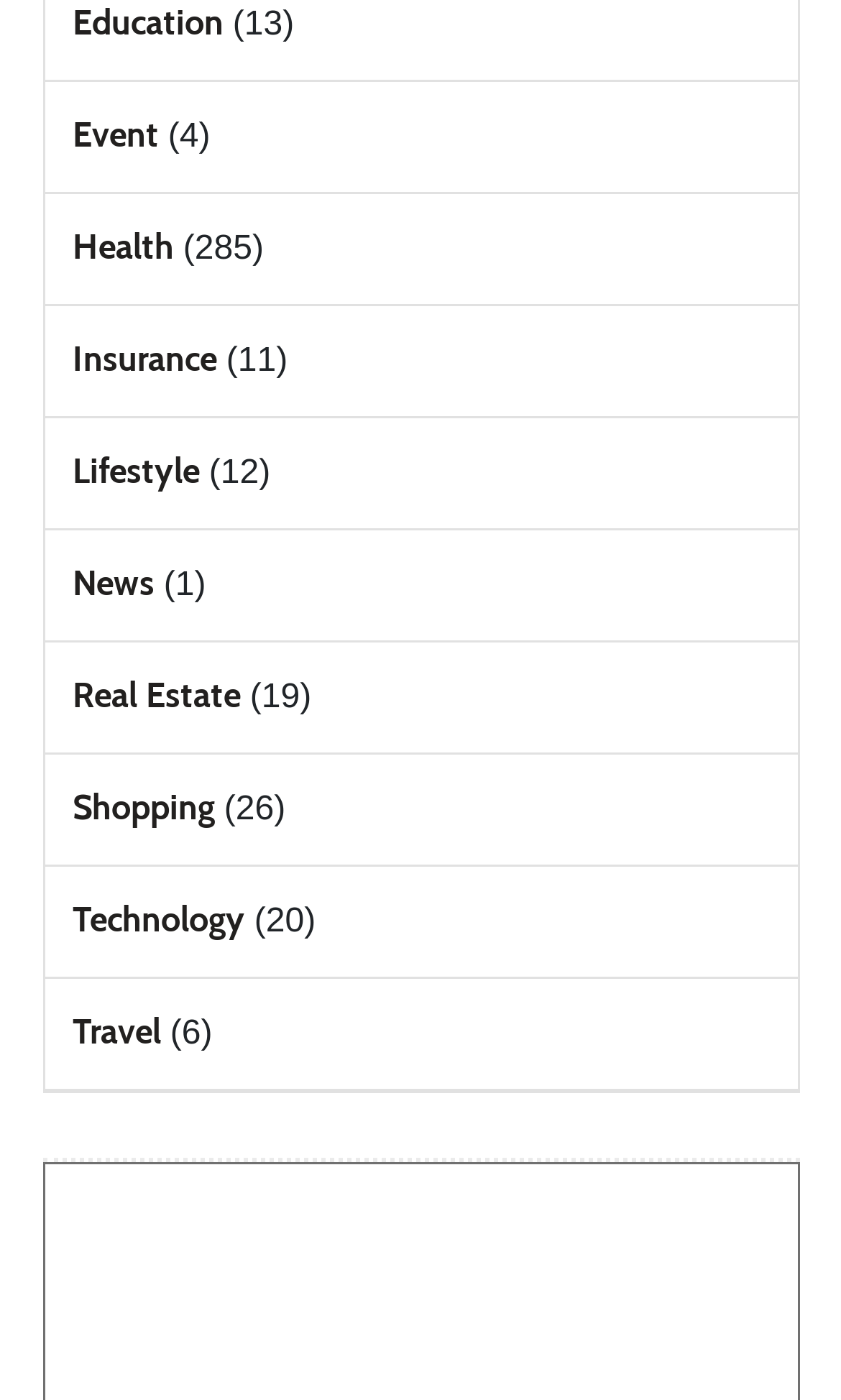Please identify the coordinates of the bounding box for the clickable region that will accomplish this instruction: "Browse News articles".

[0.086, 0.402, 0.183, 0.432]